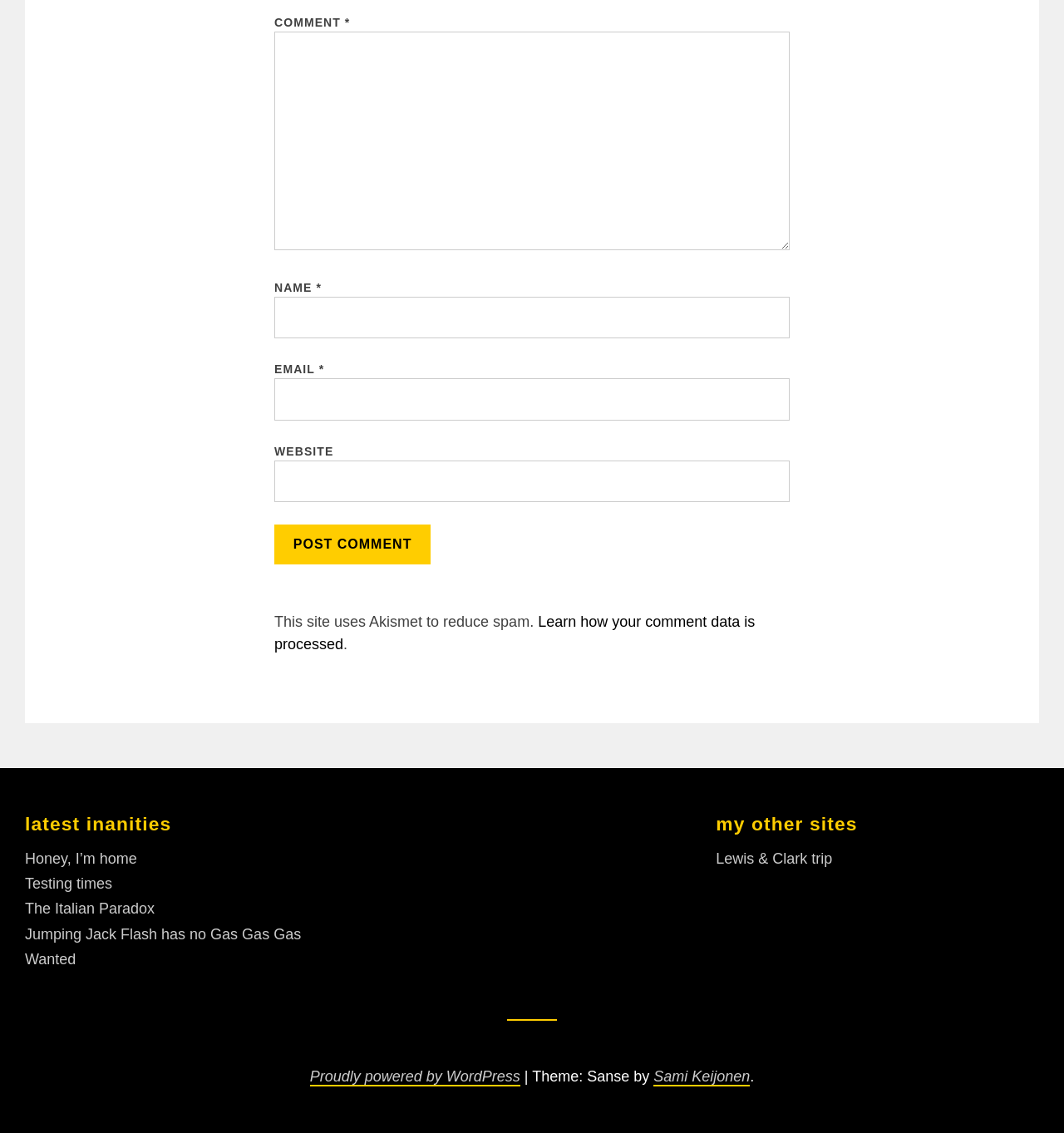Show the bounding box coordinates of the element that should be clicked to complete the task: "Click the Post Comment button".

[0.258, 0.463, 0.405, 0.498]